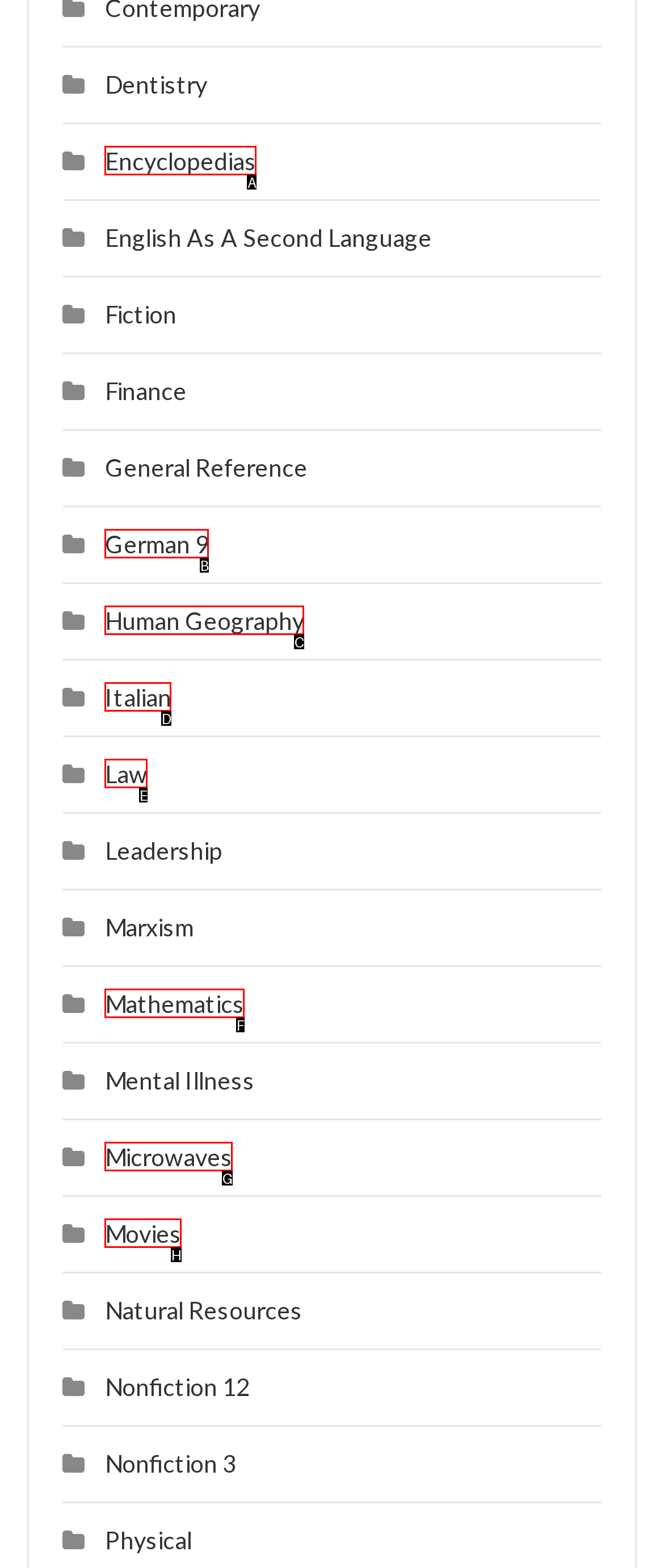Select the appropriate option that fits: Microwaves
Reply with the letter of the correct choice.

G